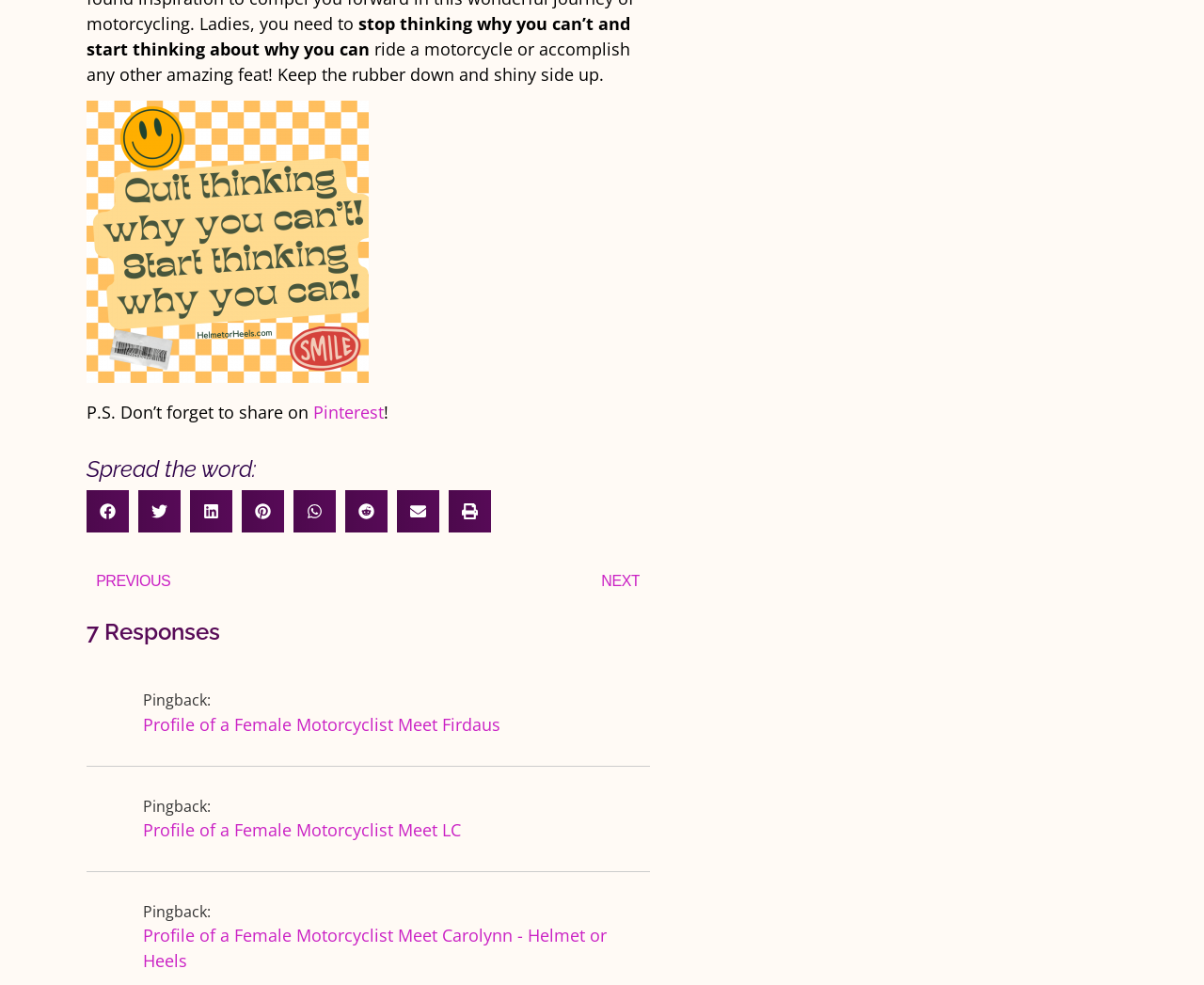Answer succinctly with a single word or phrase:
How many links are available for previous and next pages?

2